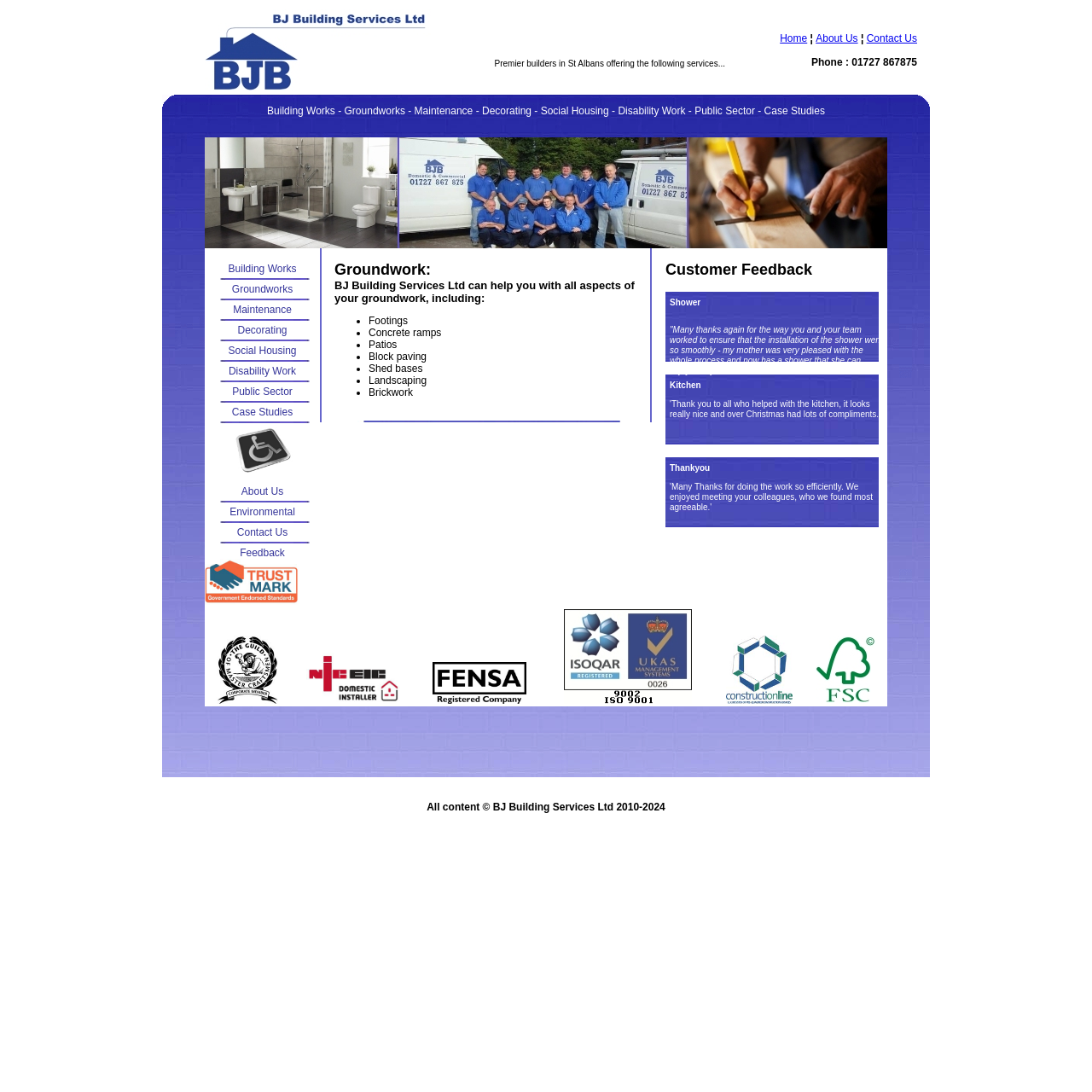Find and provide the bounding box coordinates for the UI element described here: "Home". The coordinates should be given as four float numbers between 0 and 1: [left, top, right, bottom].

[0.714, 0.03, 0.739, 0.041]